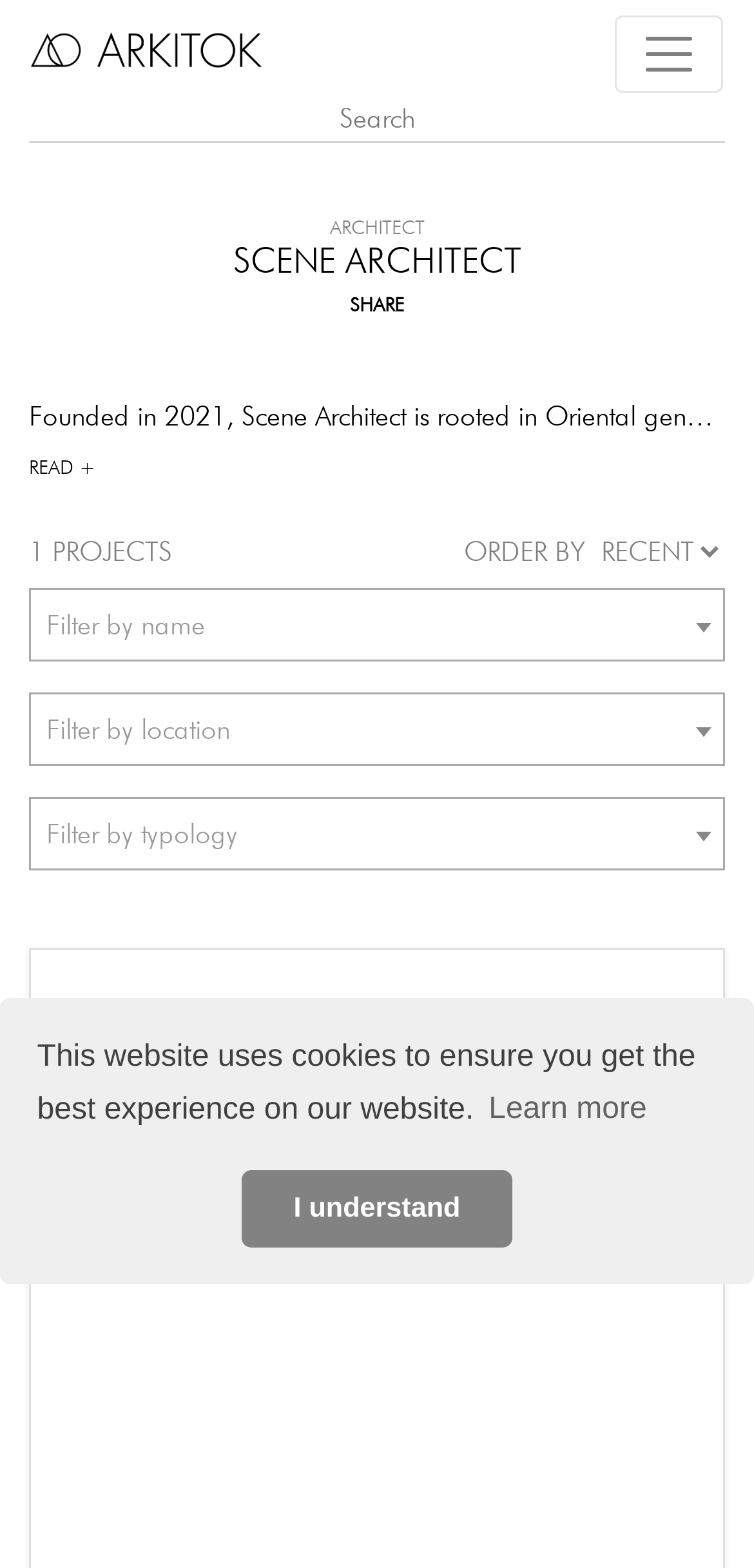Locate the bounding box coordinates of the clickable part needed for the task: "Visit journal website".

None